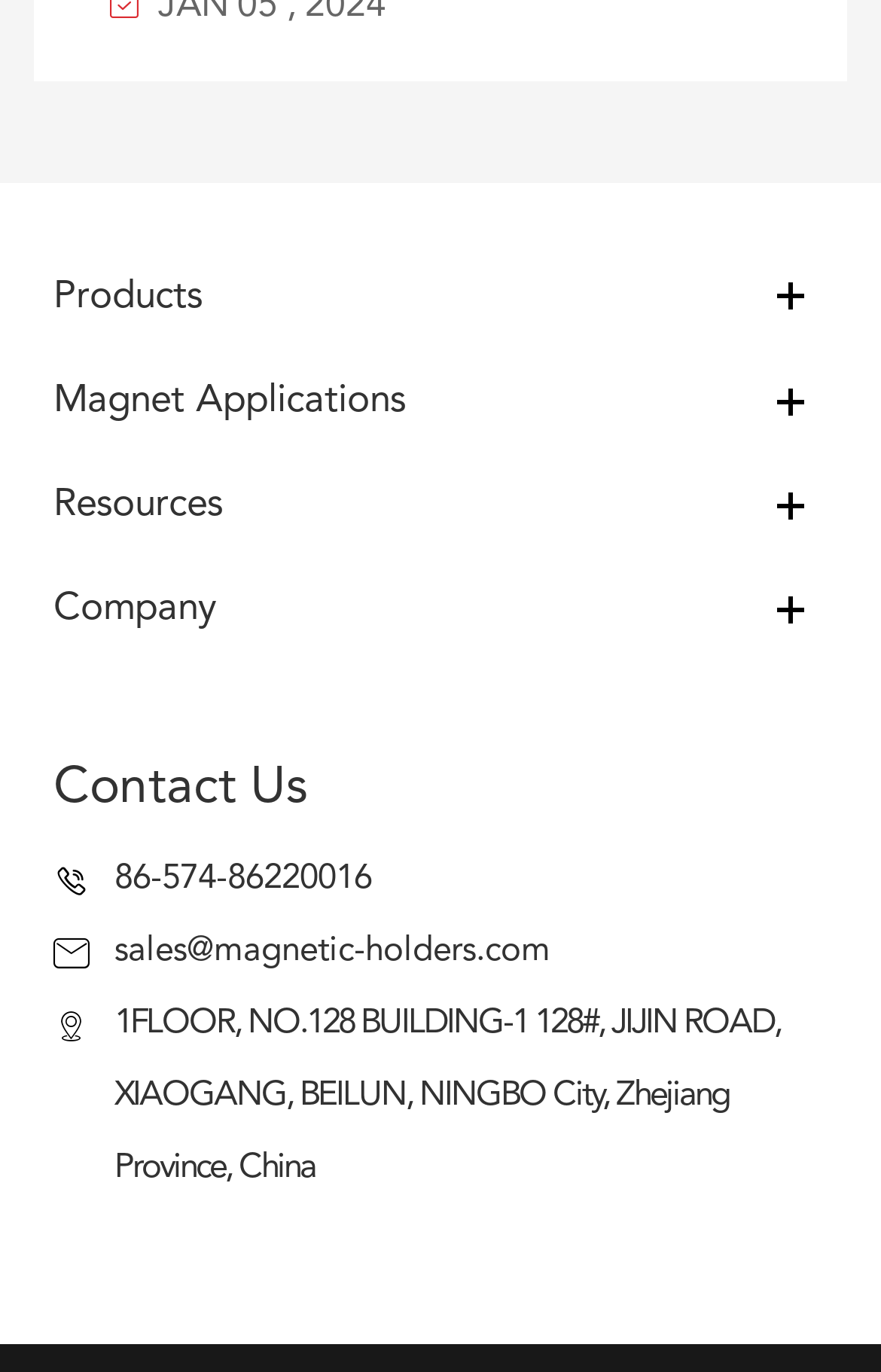Using the provided description FAQ, find the bounding box coordinates for the UI element. Provide the coordinates in (top-left x, top-left y, bottom-right x, bottom-right y) format, ensuring all values are between 0 and 1.

[0.073, 0.725, 0.952, 0.804]